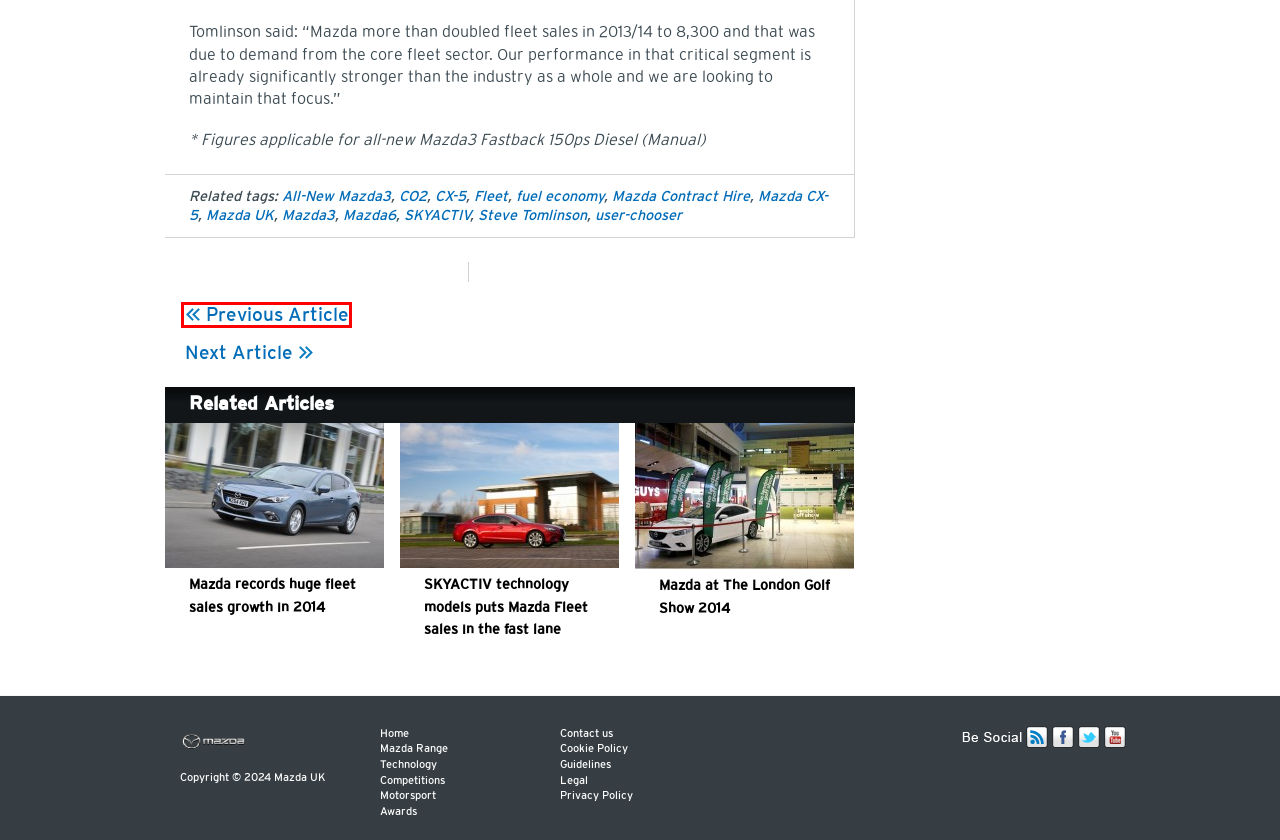Given a webpage screenshot featuring a red rectangle around a UI element, please determine the best description for the new webpage that appears after the element within the bounding box is clicked. The options are:
A. user-chooser | Inside Mazda
B. SKYACTIV technology models puts Mazda Fleet sales in the fast lane | Inside Mazda
C. Mazda UK | Inside Mazda
D. Fleet | Inside Mazda
E. Contact Us | Contact Details | Mazda UK
F. Competitions | Inside Mazda
G. Race driver’s view of the first lap in Nürburgring 24hr race | Inside Mazda
H. Mazda records huge fleet sales growth in 2014 | Inside Mazda

G